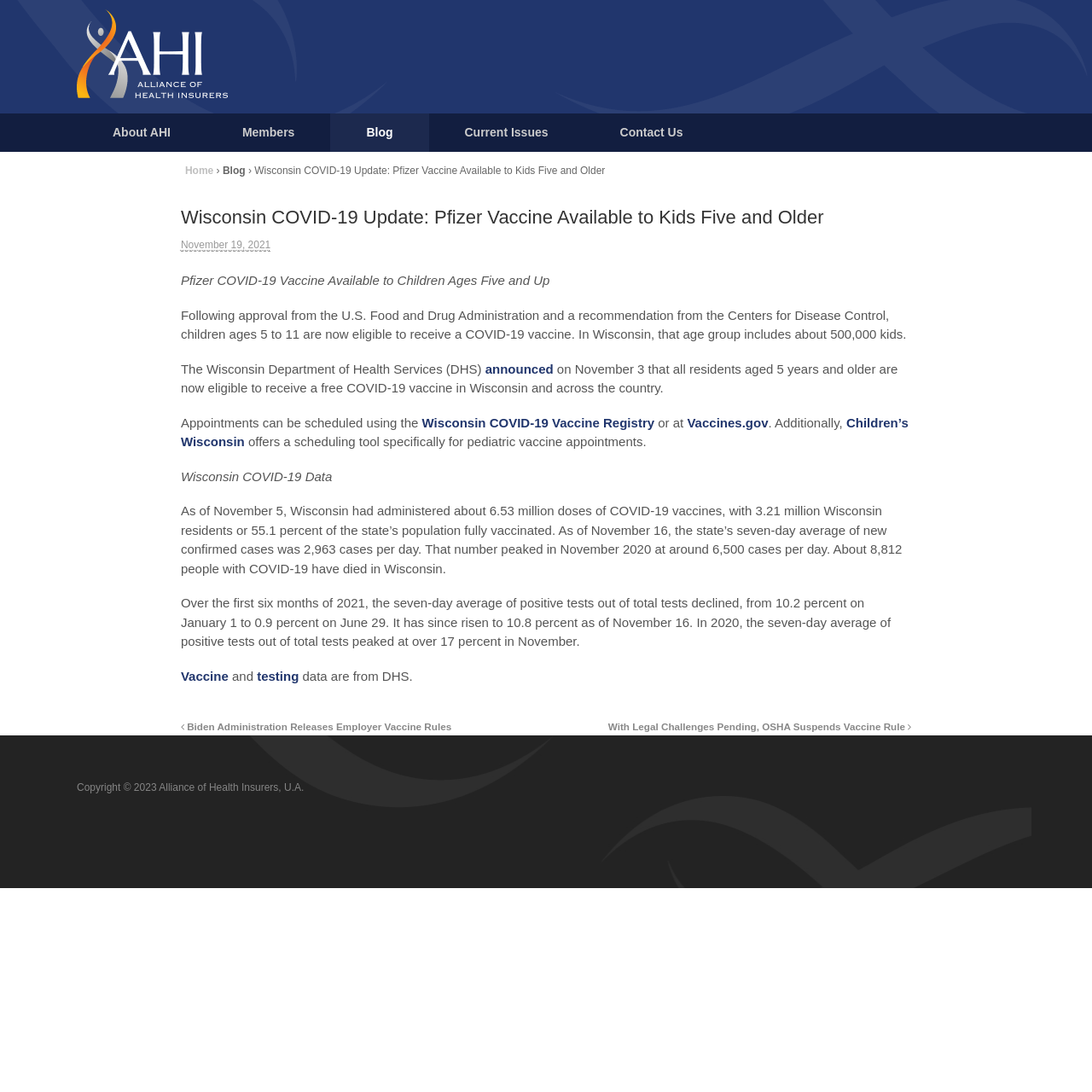Determine the primary headline of the webpage.

Wisconsin COVID-19 Update: Pfizer Vaccine Available to Kids Five and Older